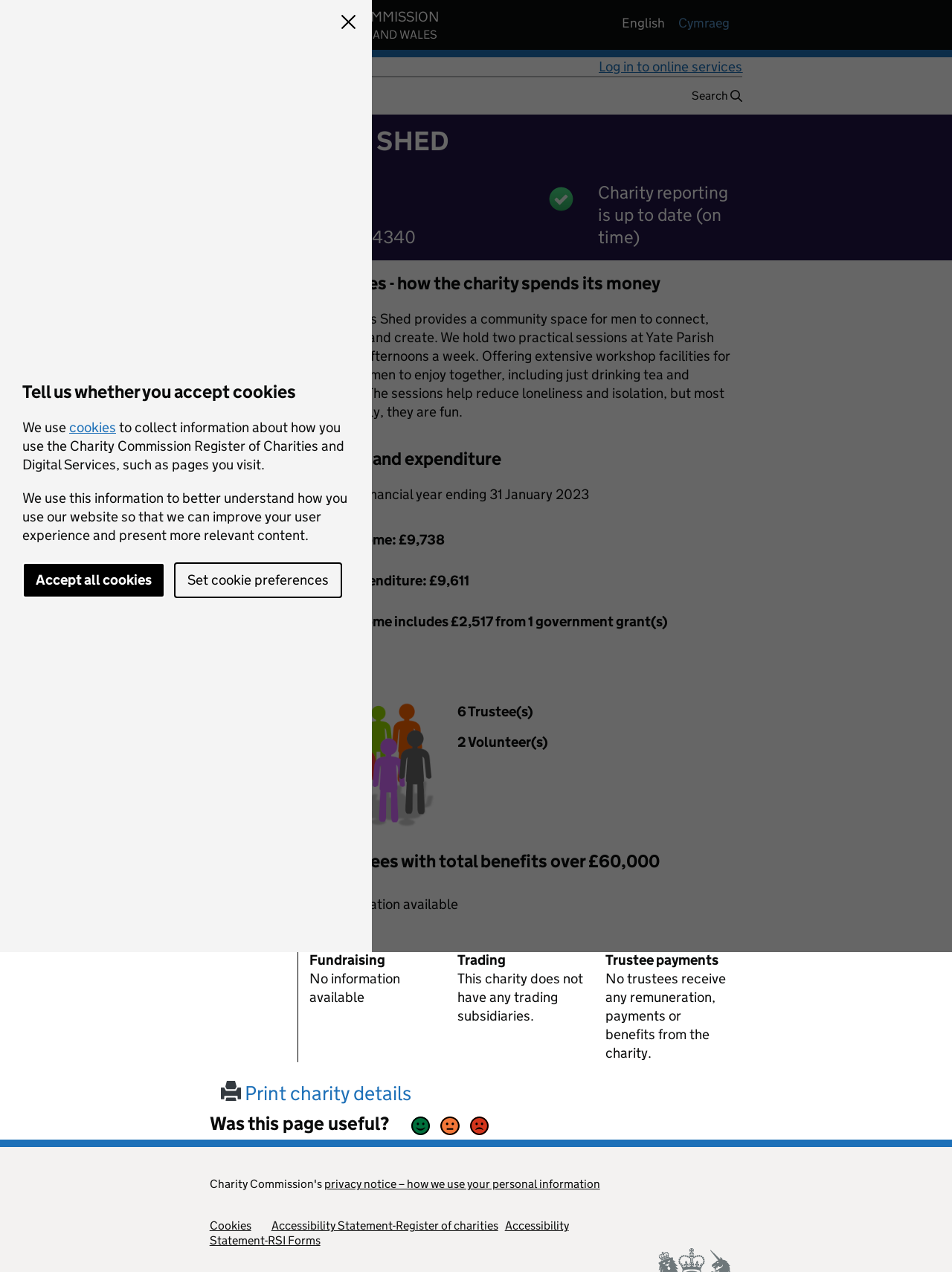Can you identify the bounding box coordinates of the clickable region needed to carry out this instruction: 'View charity information'? The coordinates should be four float numbers within the range of 0 to 1, stated as [left, top, right, bottom].

[0.232, 0.214, 0.301, 0.528]